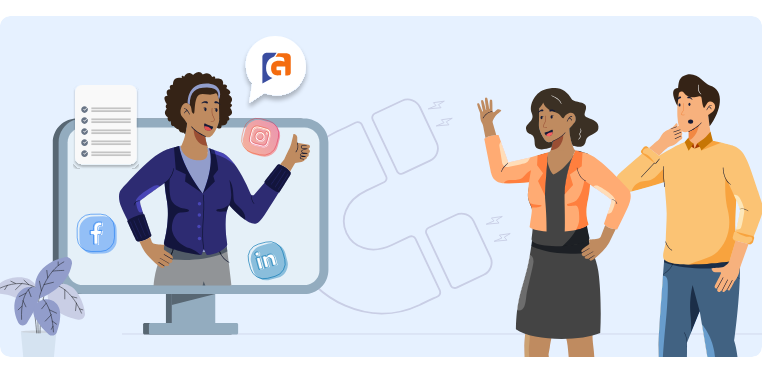How many social media platforms are showcased?
Using the visual information, respond with a single word or phrase.

Three